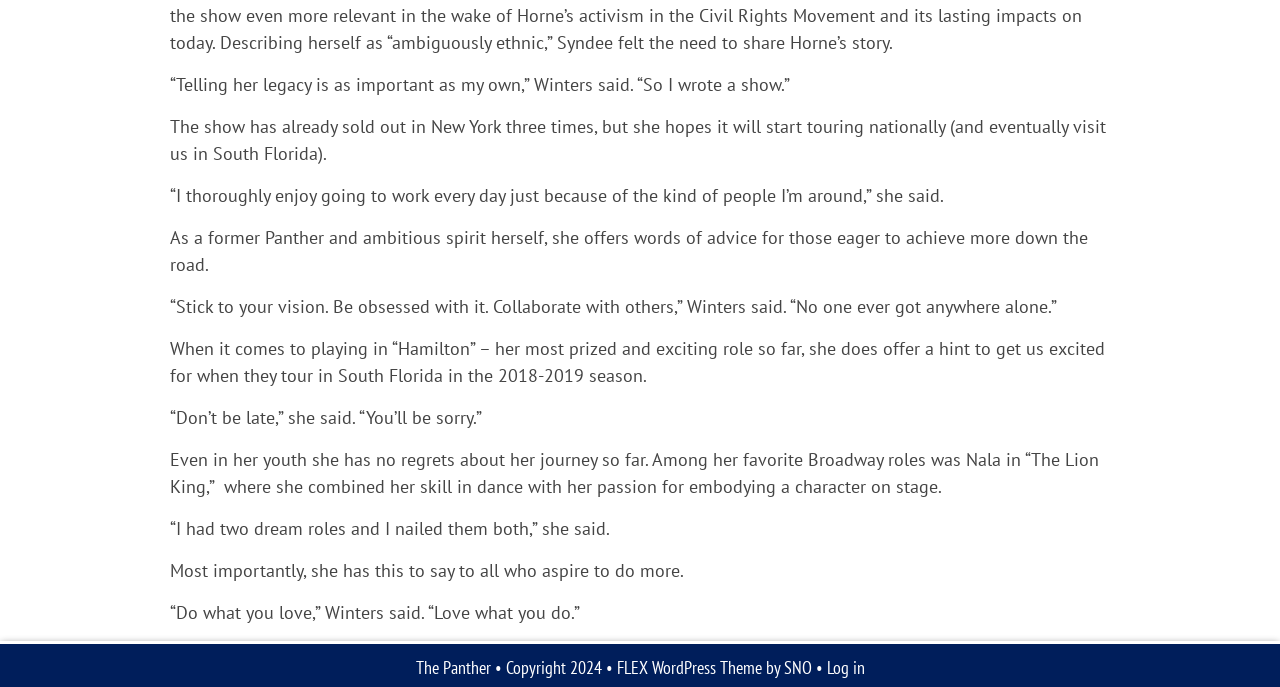What is the advice given by Winters for those who want to achieve more?
Please ensure your answer to the question is detailed and covers all necessary aspects.

According to the article, Winters advises people to 'Stick to your vision. Be obsessed with it. Collaborate with others' in order to achieve more in life.